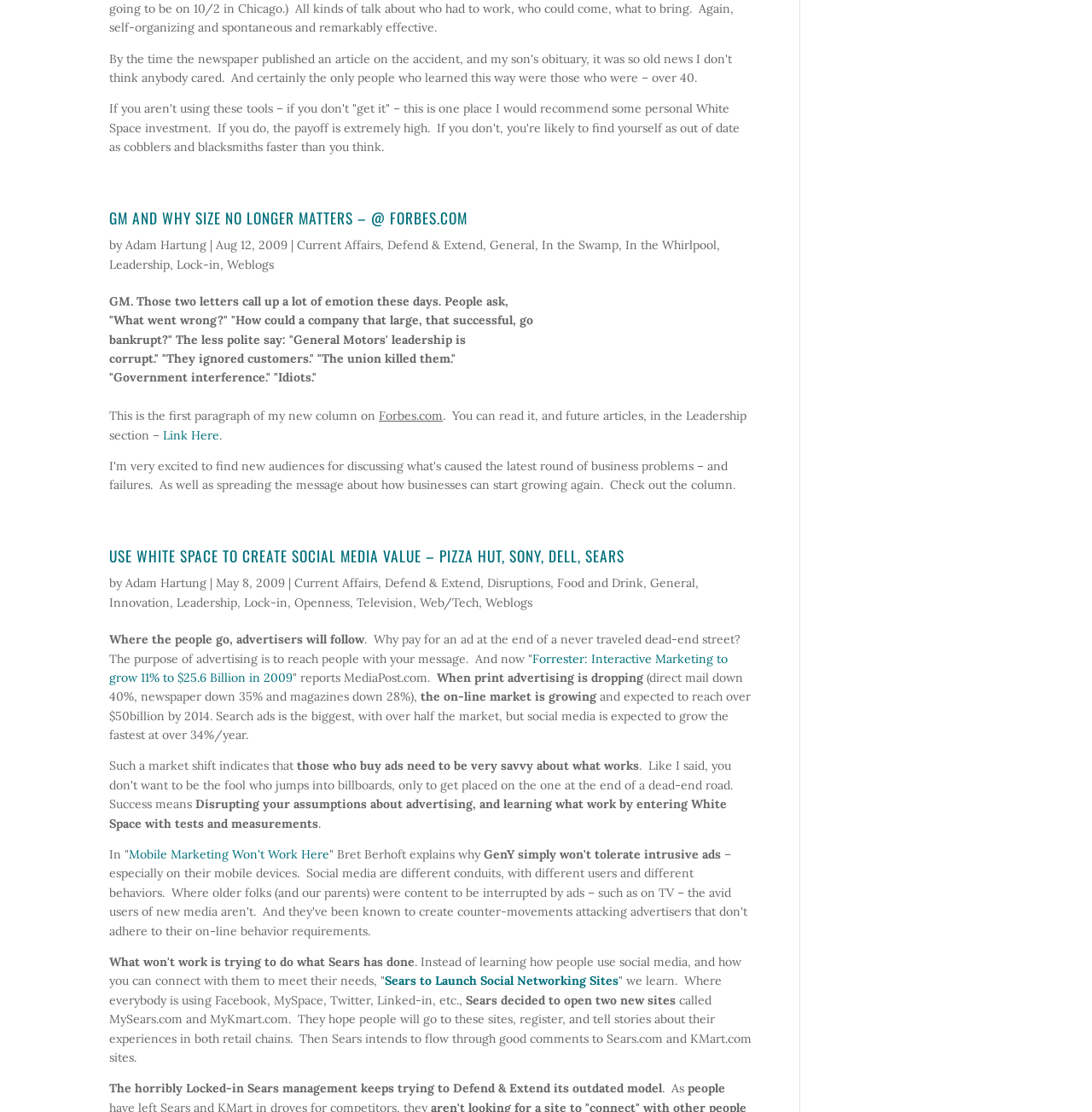Identify the bounding box for the UI element that is described as follows: "Defend & Extend".

[0.355, 0.213, 0.442, 0.227]